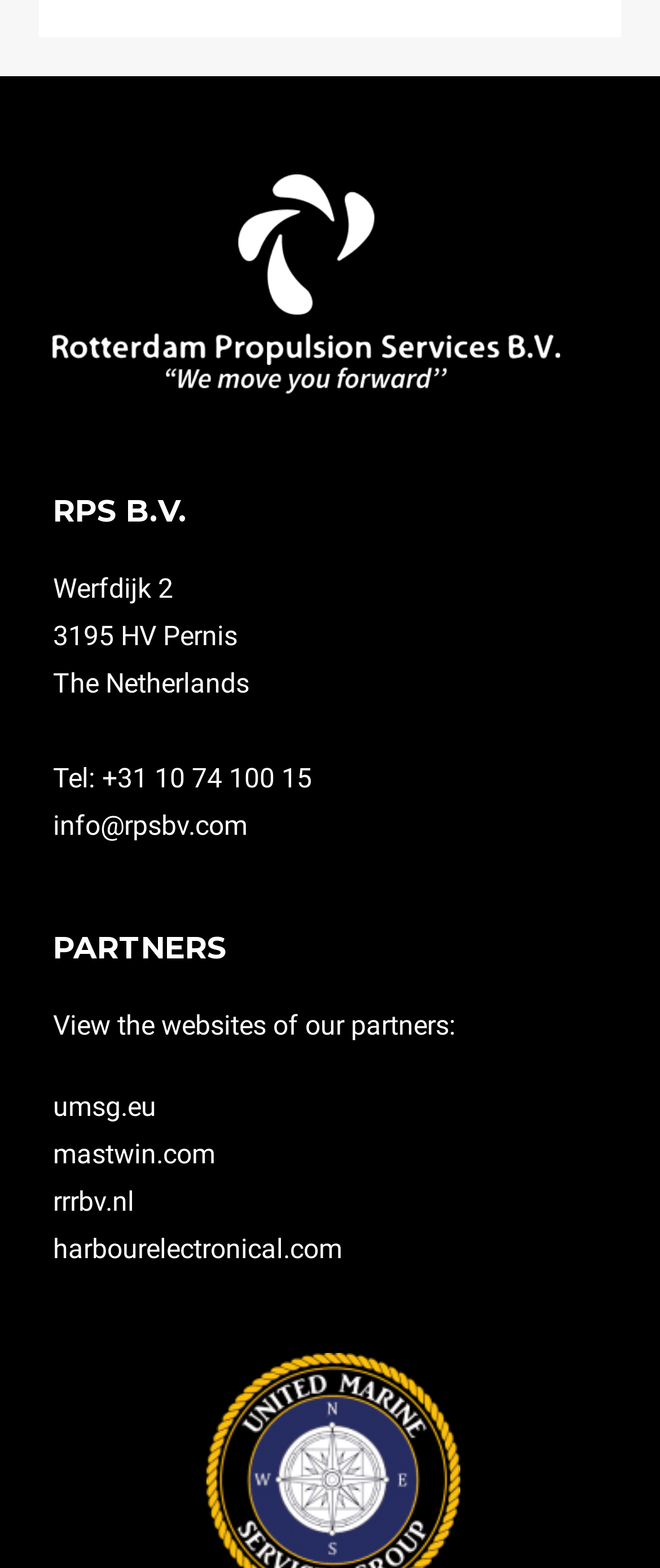Based on the image, give a detailed response to the question: What is the email address of RPS B.V.?

The email address of RPS B.V. can be found in the top section of the webpage, where the company's contact information is listed. The link element with ID 270 provides the email address.